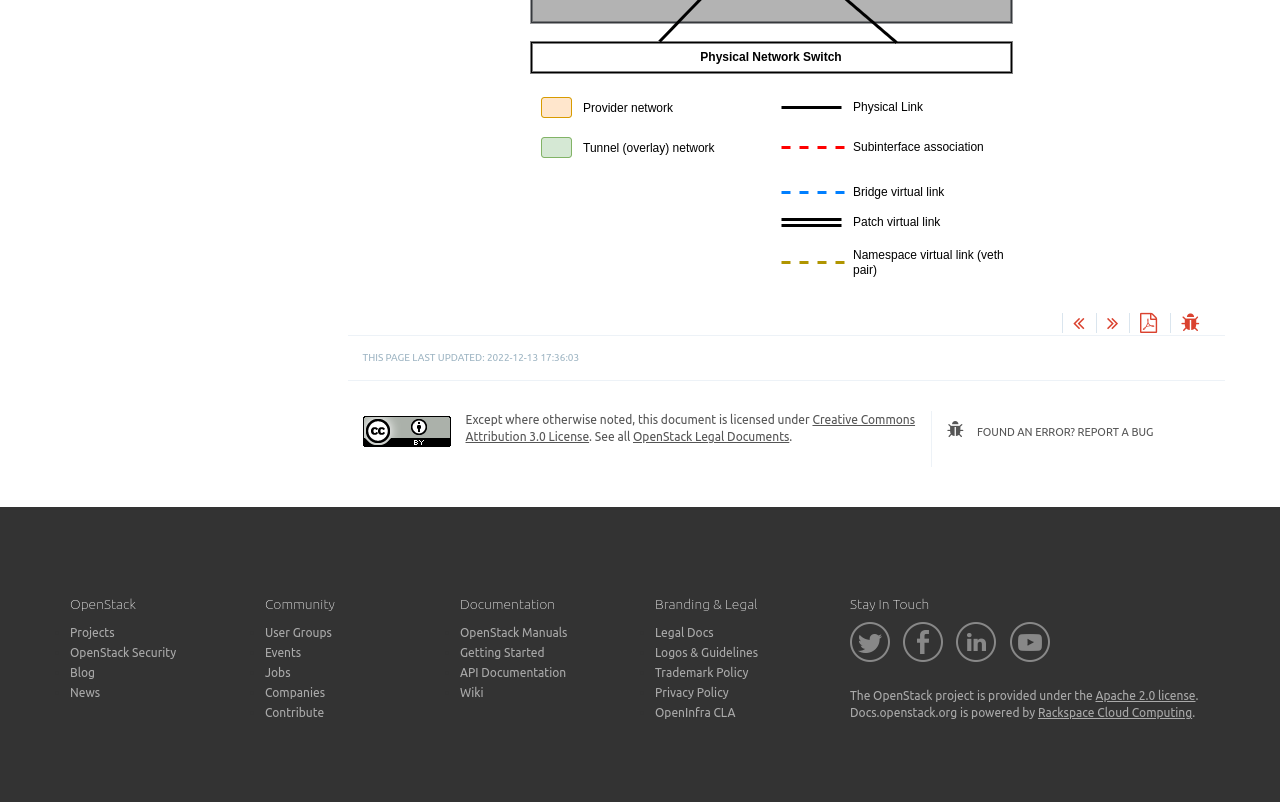How many social media links are there in the Stay In Touch section?
Answer the question with a detailed and thorough explanation.

I counted the number of links in the Stay In Touch section, which are Facebook, Twitter, LinkedIn, and YouTube, and found that there are 4 social media links.